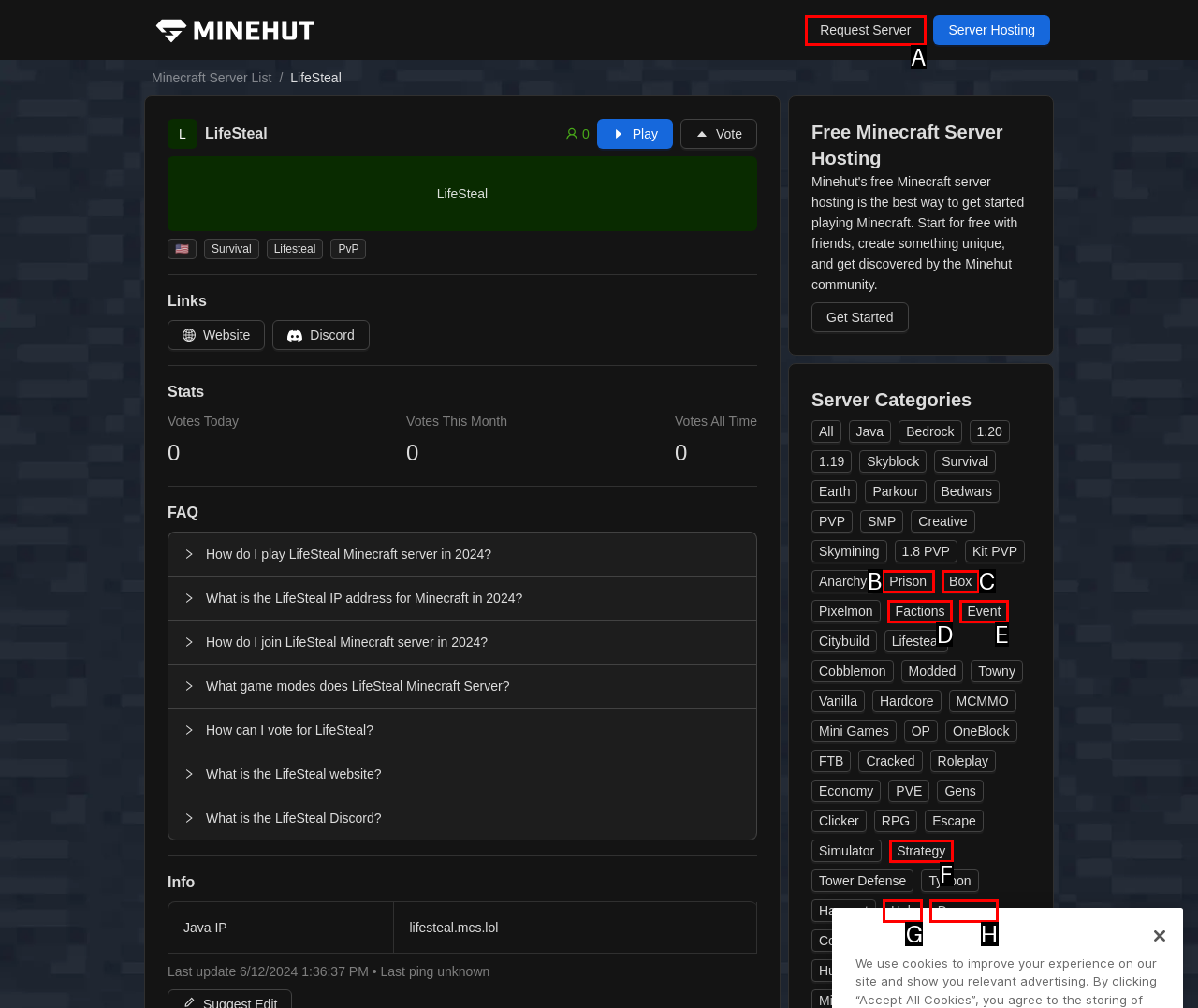Select the appropriate bounding box to fulfill the task: Click the 'Request Server' button Respond with the corresponding letter from the choices provided.

A